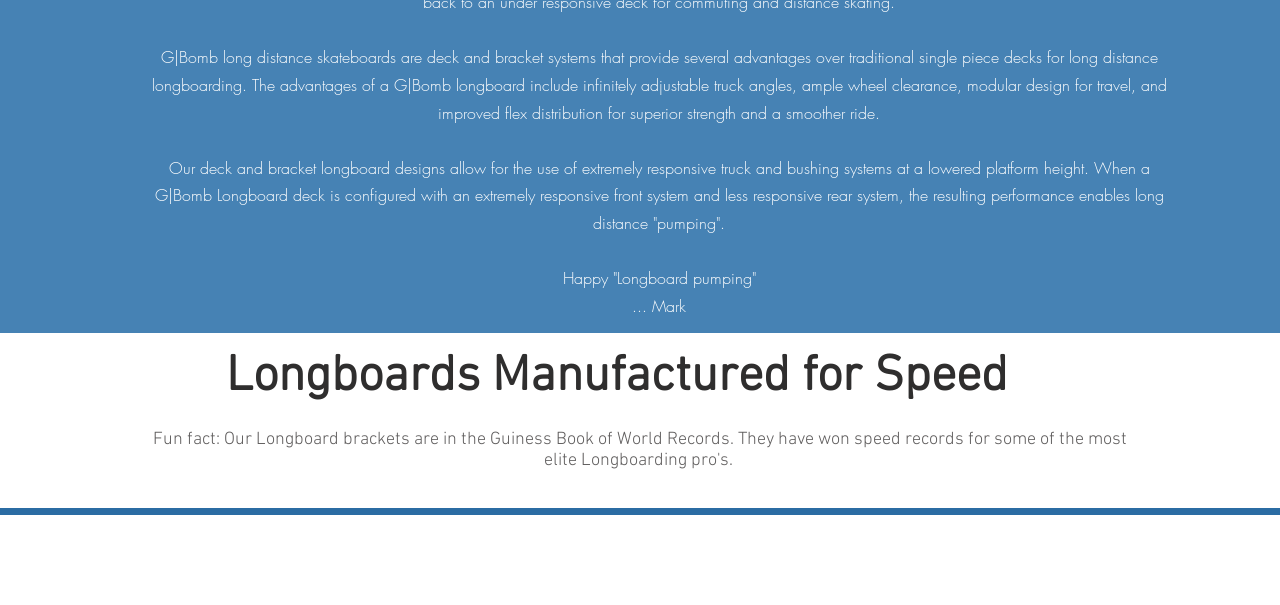Determine the bounding box coordinates of the clickable area required to perform the following instruction: "View Longboard Bracket Overview". The coordinates should be represented as four float numbers between 0 and 1: [left, top, right, bottom].

[0.267, 0.87, 0.48, 0.936]